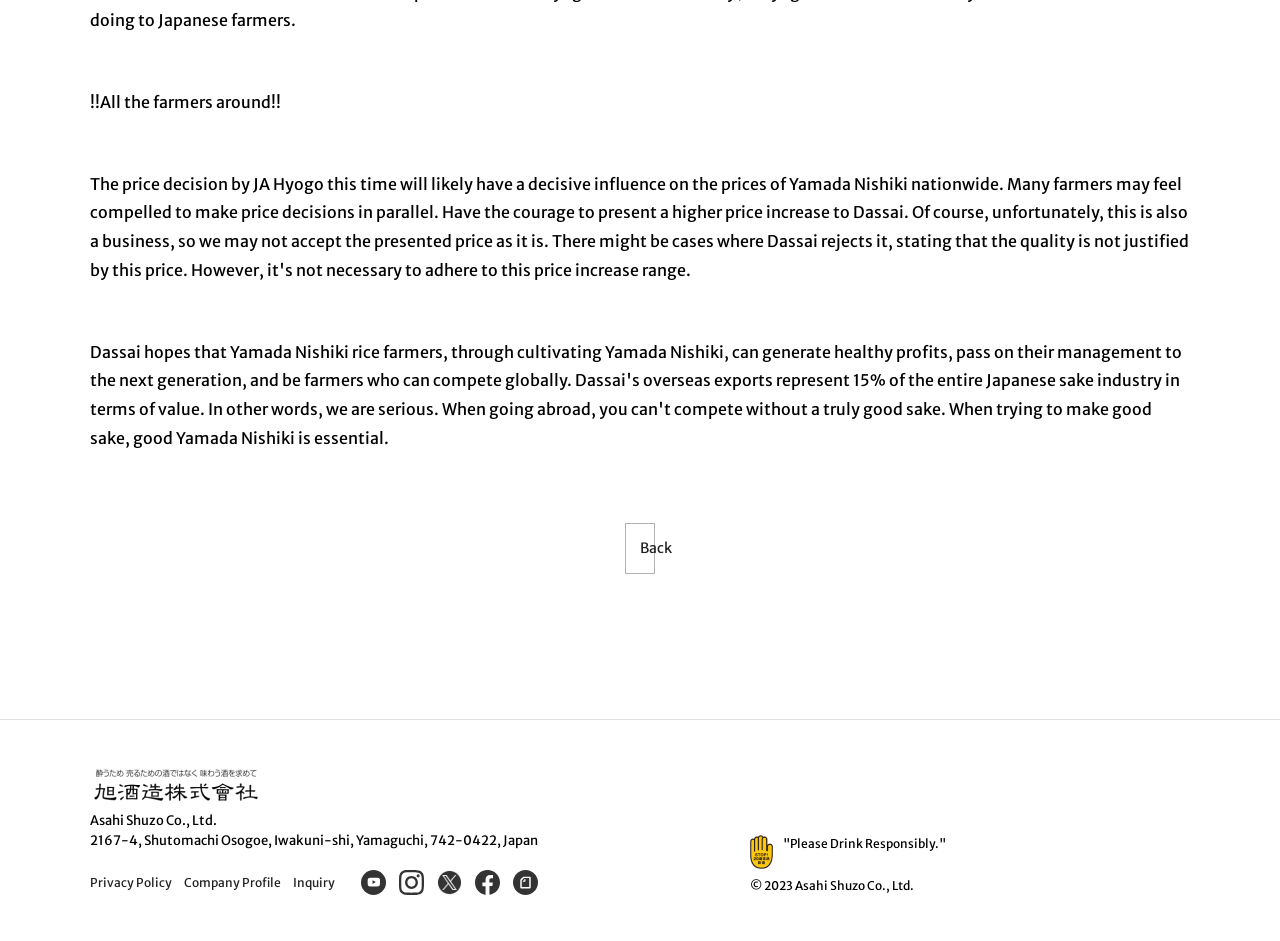What is the company name?
Using the image, respond with a single word or phrase.

Asahi Shuzo Co., Ltd.